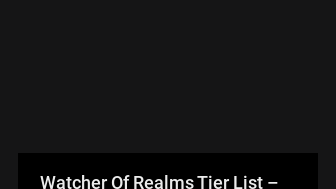What is the purpose of the 'Watcher Of Realms Tier List'?
Refer to the image and provide a one-word or short phrase answer.

To aid players in understanding hero effectiveness